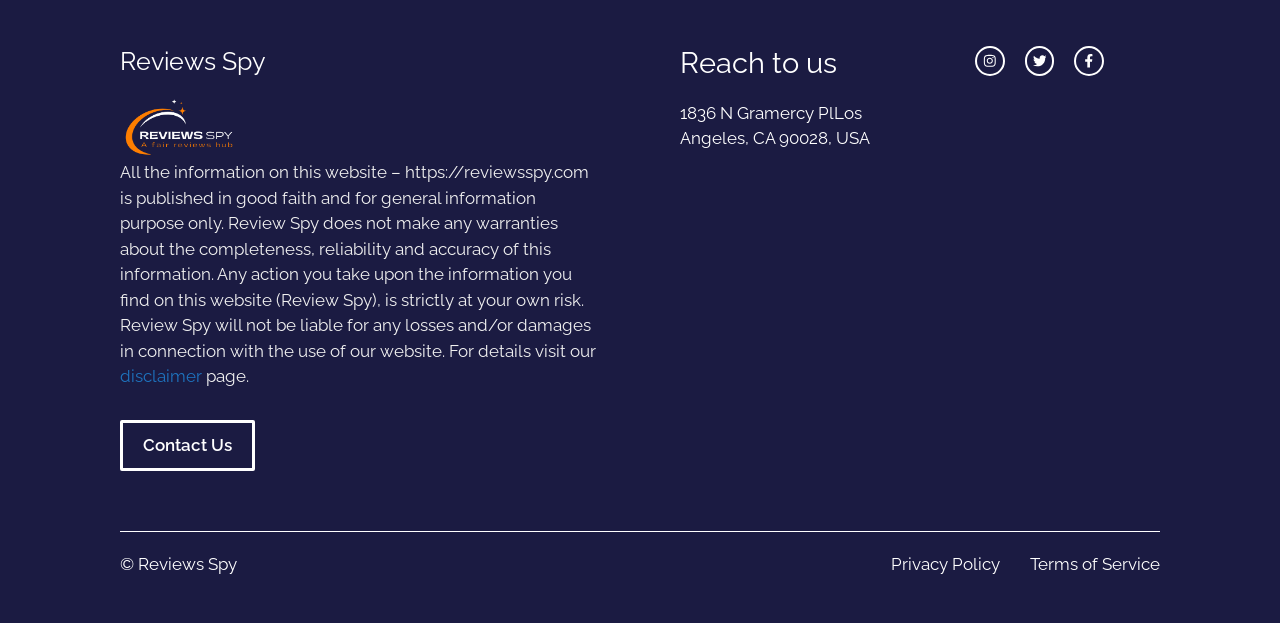Identify the bounding box coordinates of the clickable section necessary to follow the following instruction: "View Privacy Policy". The coordinates should be presented as four float numbers from 0 to 1, i.e., [left, top, right, bottom].

[0.696, 0.886, 0.781, 0.927]